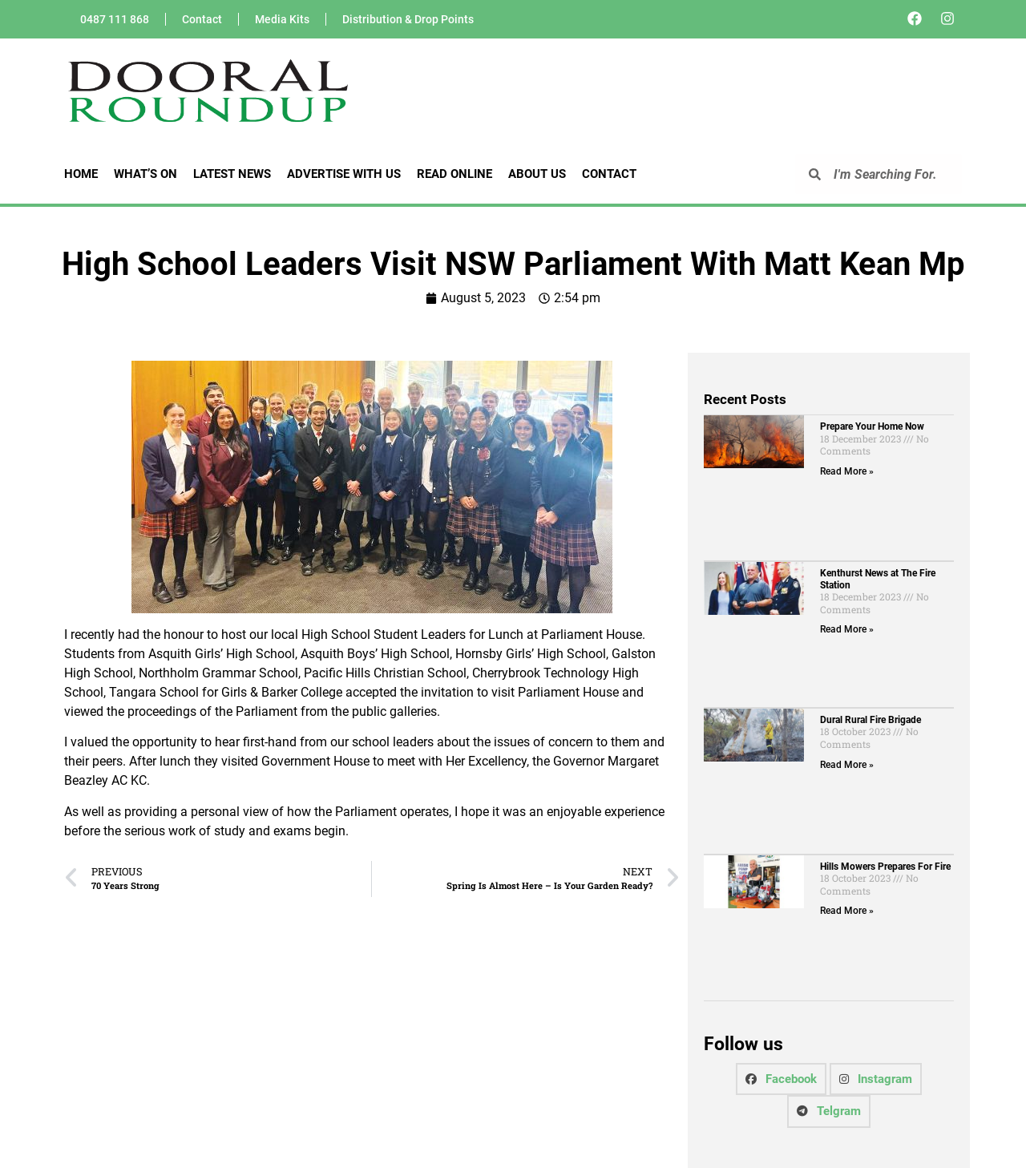Identify the bounding box coordinates of the area you need to click to perform the following instruction: "View the previous article".

[0.062, 0.732, 0.362, 0.762]